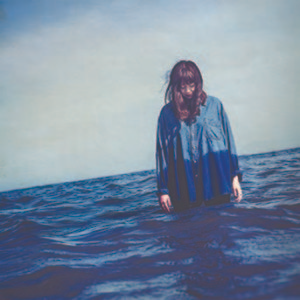Explain the image with as much detail as possible.

The image captures a haunting moment where a woman stands in shallow water, her body partially submerged. She wears a loose-fitting, oversized shirt that blends seamlessly with the blue hues of the surrounding ocean, contributing to a sense of ethereality and introspection. Her long hair, damp and slightly tousled, frames her face as she gazes downwards, creating an atmosphere of contemplation or melancholy. The expansive water stretches out behind her, with soft waves rippling gently, suggesting a serene yet surreal environment. This evocative scene may resonate with themes of solitude, nature, and emotional depth, reminiscent of the artistic expressions featured in the "Sacré Blue" event at Summerhall, which highlights innovative performances and installations.